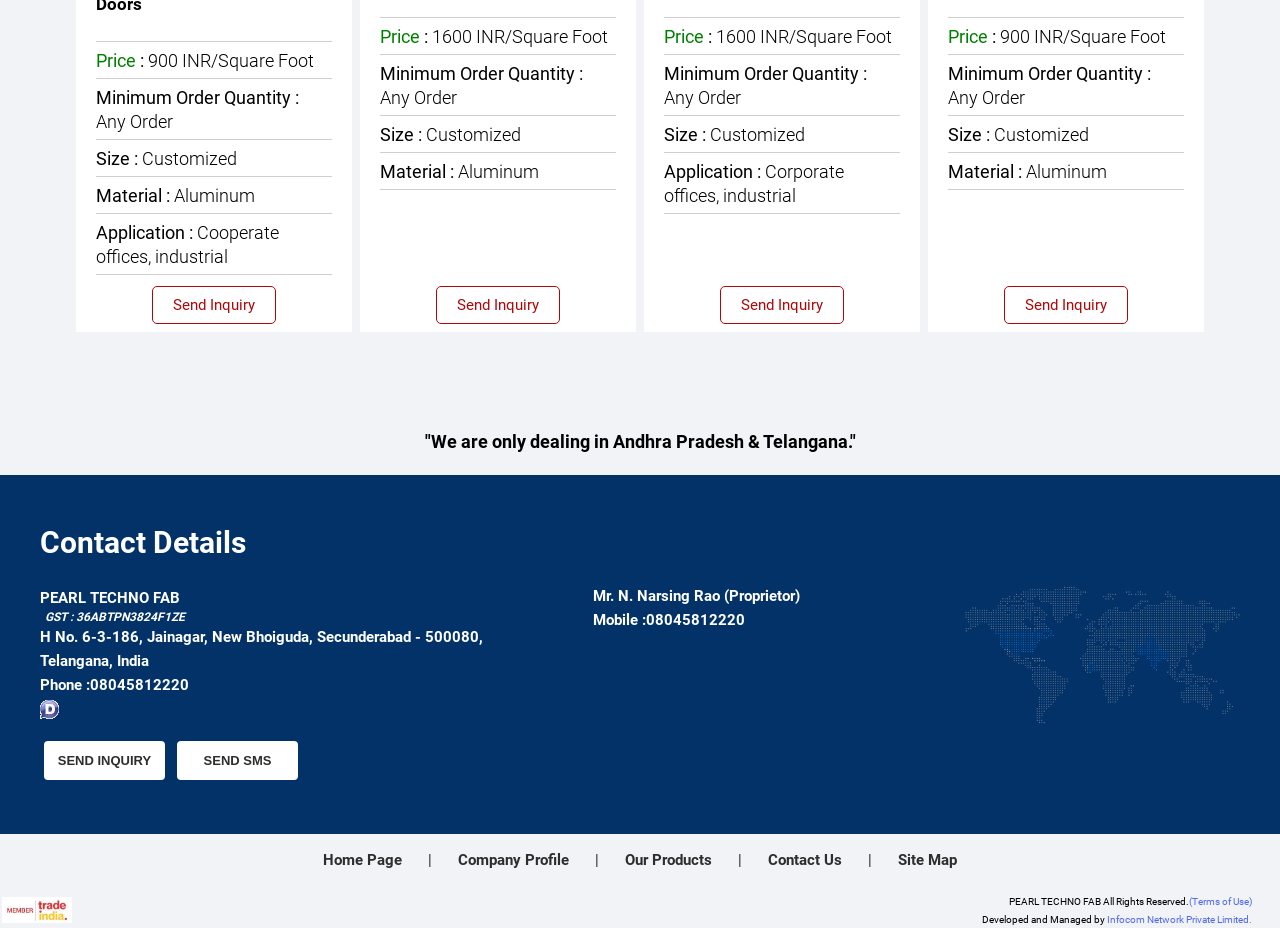Please pinpoint the bounding box coordinates for the region I should click to adhere to this instruction: "Click Send Inquiry".

[0.562, 0.309, 0.659, 0.35]